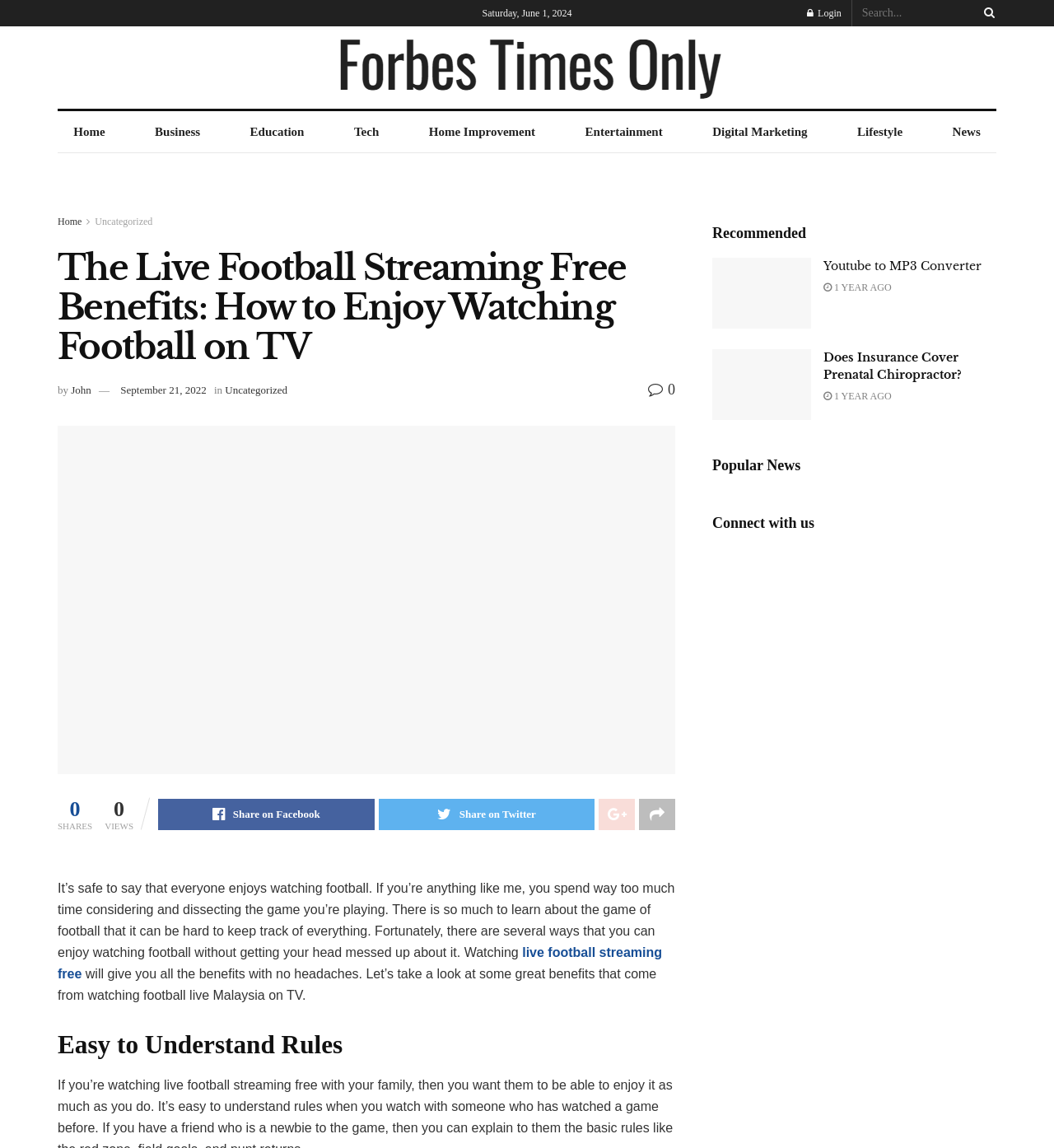Use a single word or phrase to answer this question: 
How many social media sharing options are available?

4